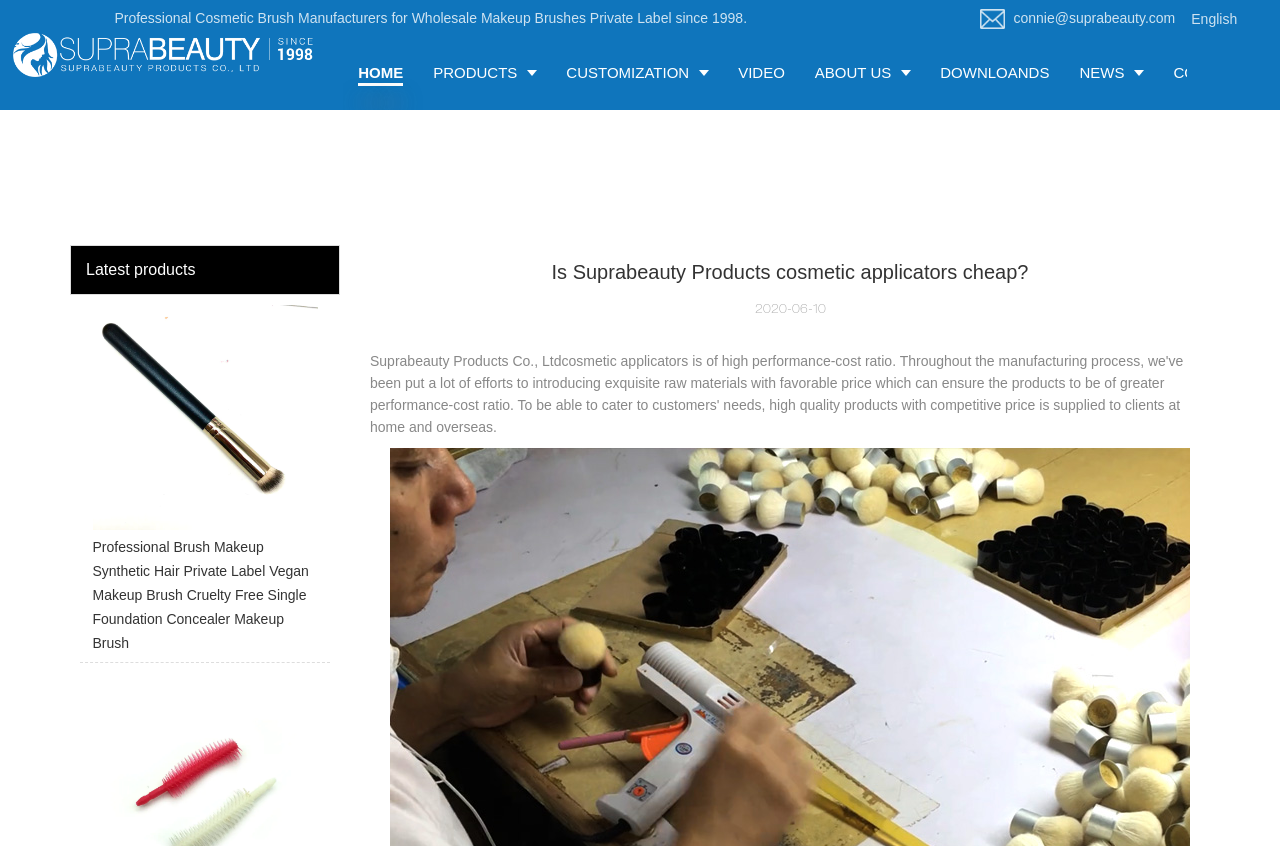Please locate the bounding box coordinates of the region I need to click to follow this instruction: "View the latest products".

[0.067, 0.309, 0.153, 0.329]